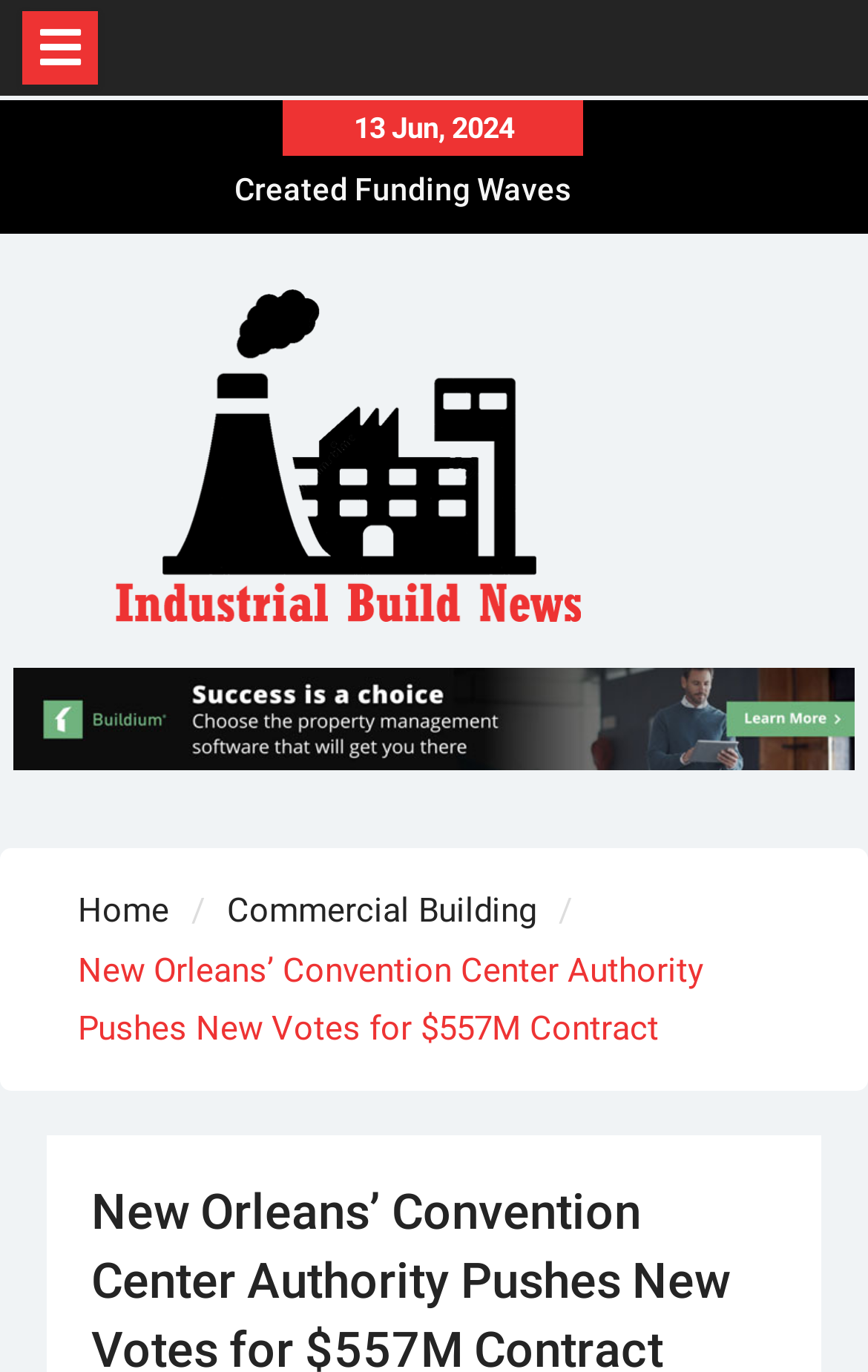What is the name of the news organization?
Using the visual information, answer the question in a single word or phrase.

Industrial Build News